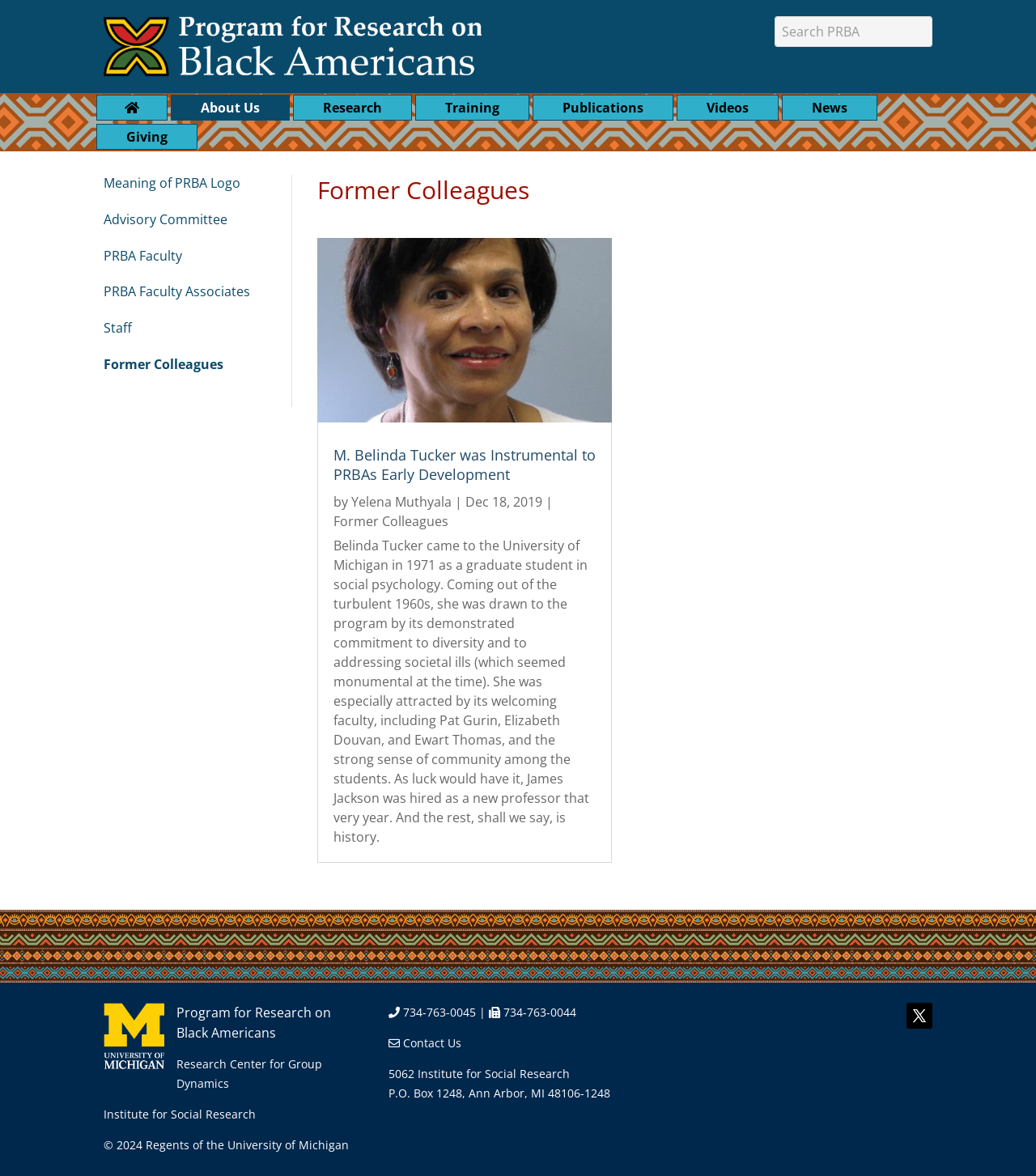Provide the bounding box for the UI element matching this description: "Yelena Muthyala".

[0.339, 0.419, 0.436, 0.434]